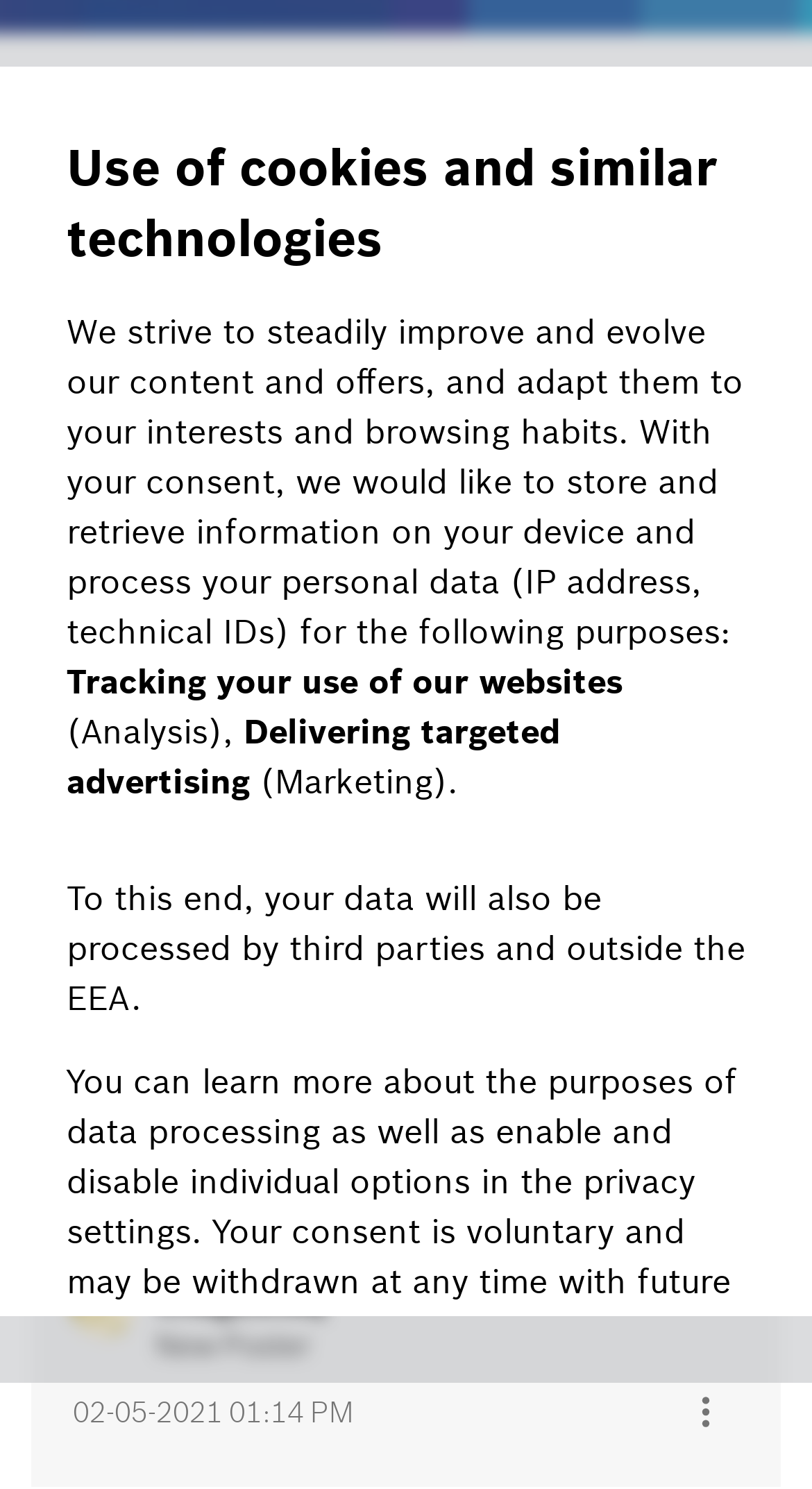What is the date of the posted message?
Please look at the screenshot and answer using one word or phrase.

02-05-2021